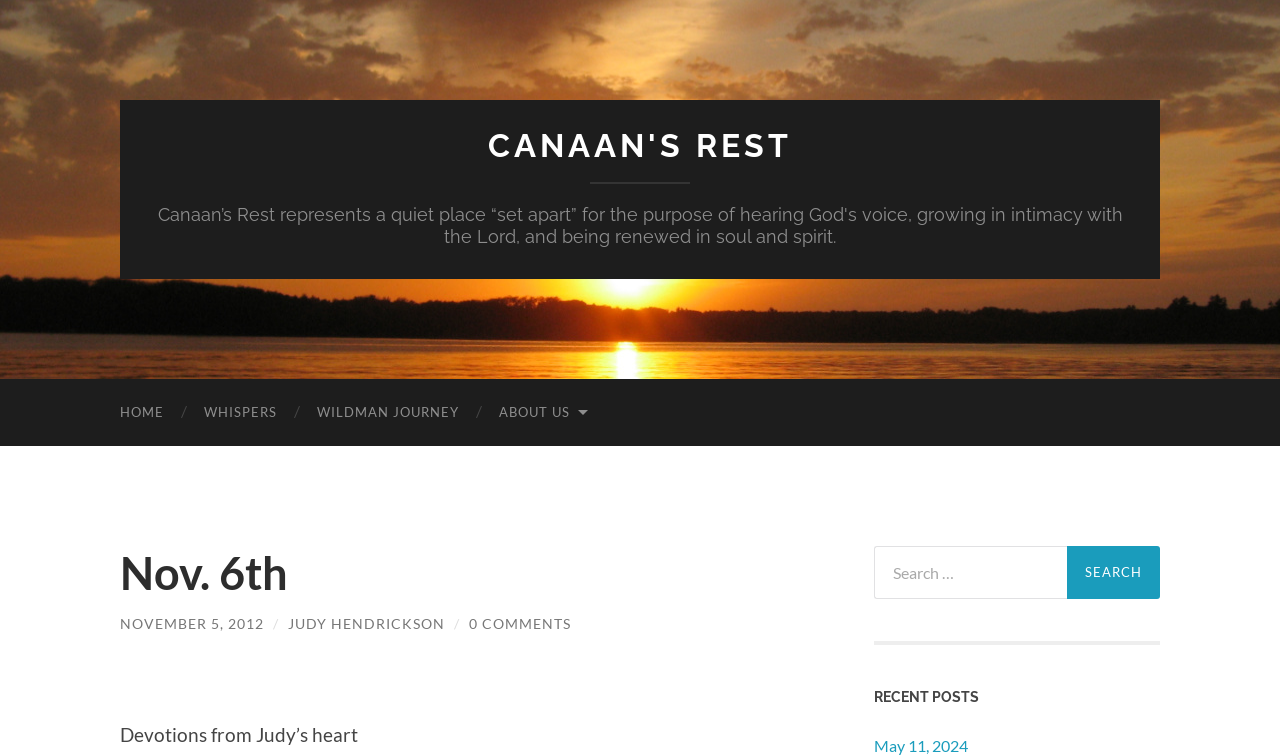Find the bounding box coordinates for the area that must be clicked to perform this action: "go to Canaan's Rest page".

[0.381, 0.168, 0.619, 0.217]